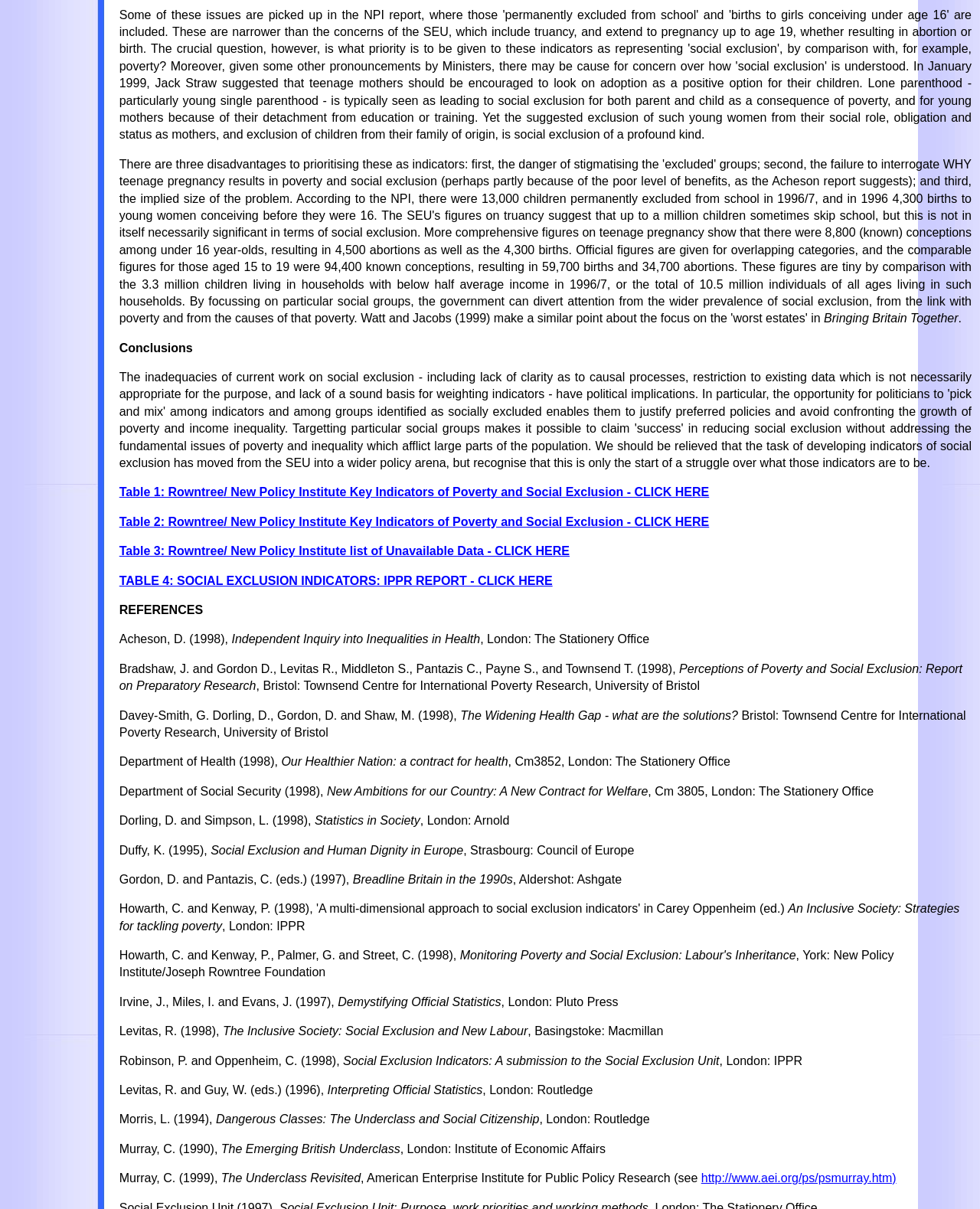Please give a concise answer to this question using a single word or phrase: 
How many references are listed on this webpage?

More than 20